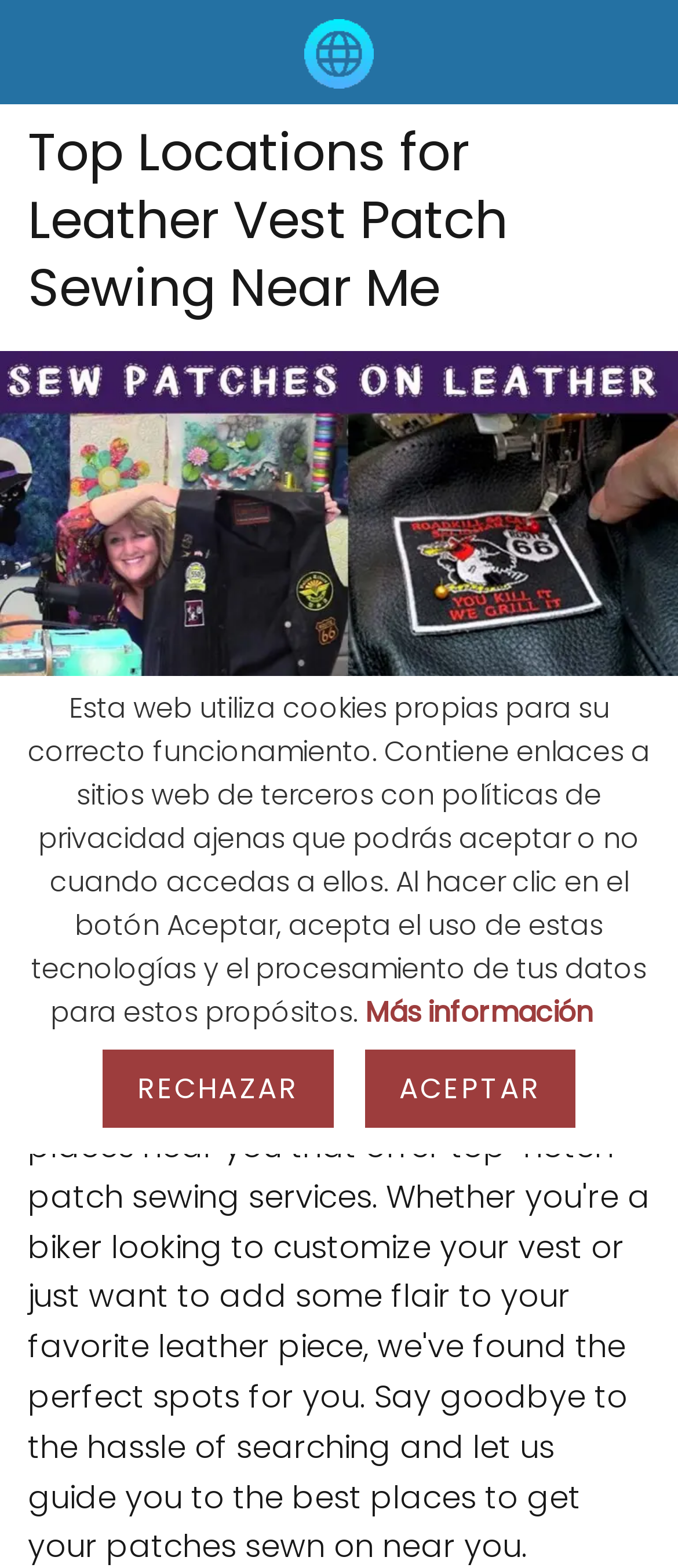Determine the title of the webpage and give its text content.

Top Locations for Leather Vest Patch Sewing Near Me